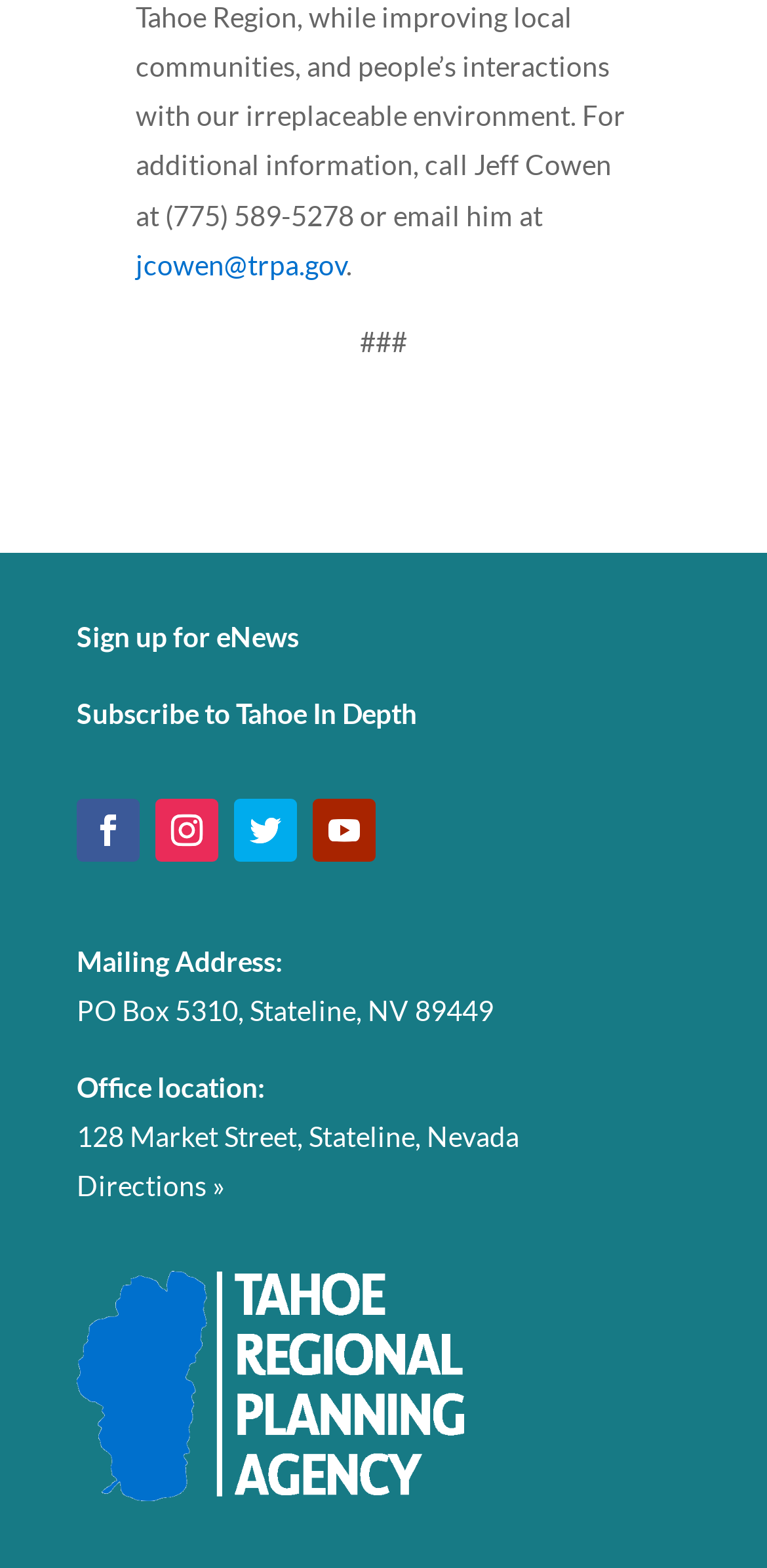Please locate the bounding box coordinates of the element that should be clicked to achieve the given instruction: "Click the link to subscribe to Tahoe In Depth".

[0.1, 0.445, 0.544, 0.466]